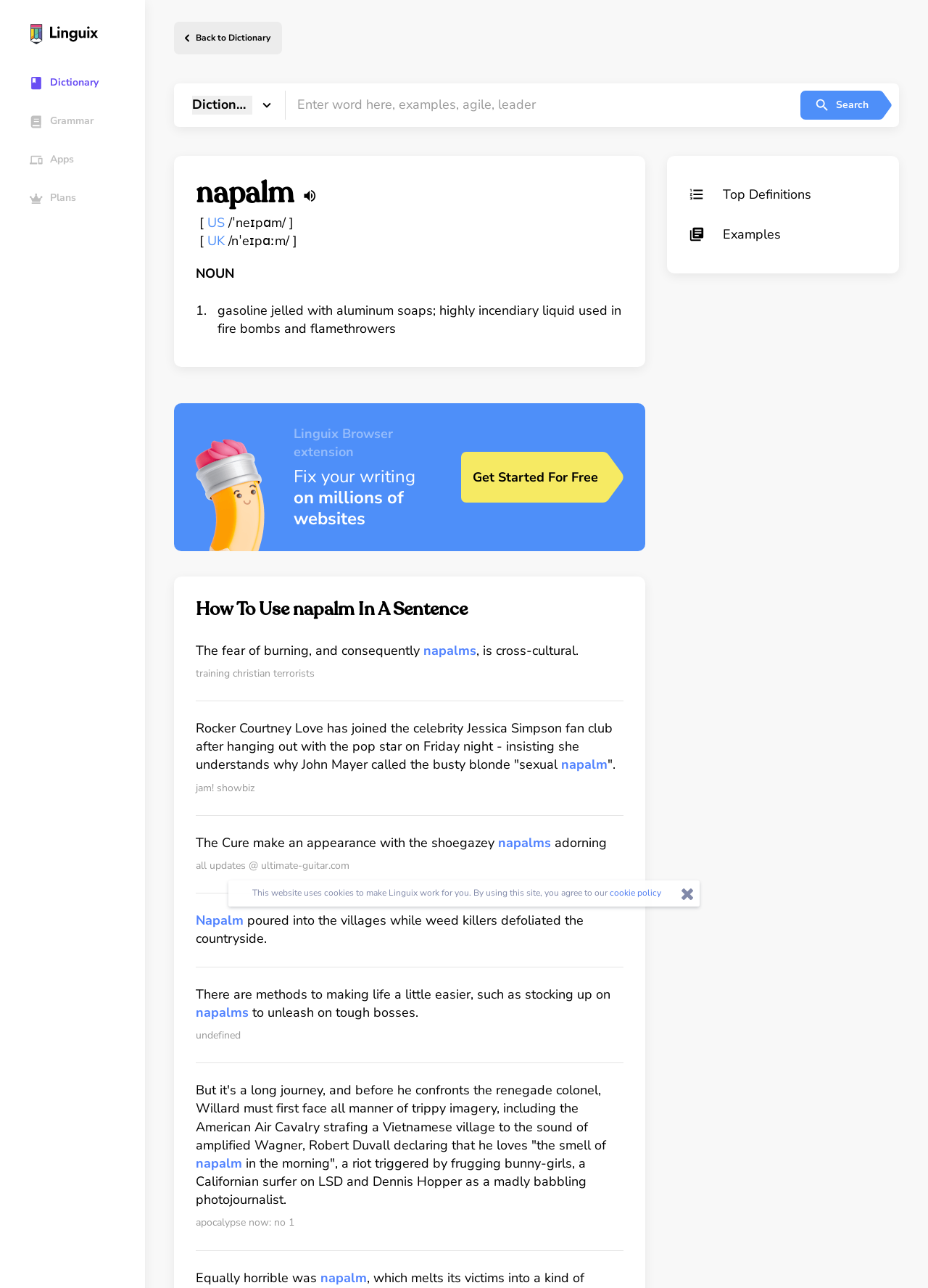Could you specify the bounding box coordinates for the clickable section to complete the following instruction: "Listen to the pronunciation of napalm"?

[0.325, 0.146, 0.342, 0.158]